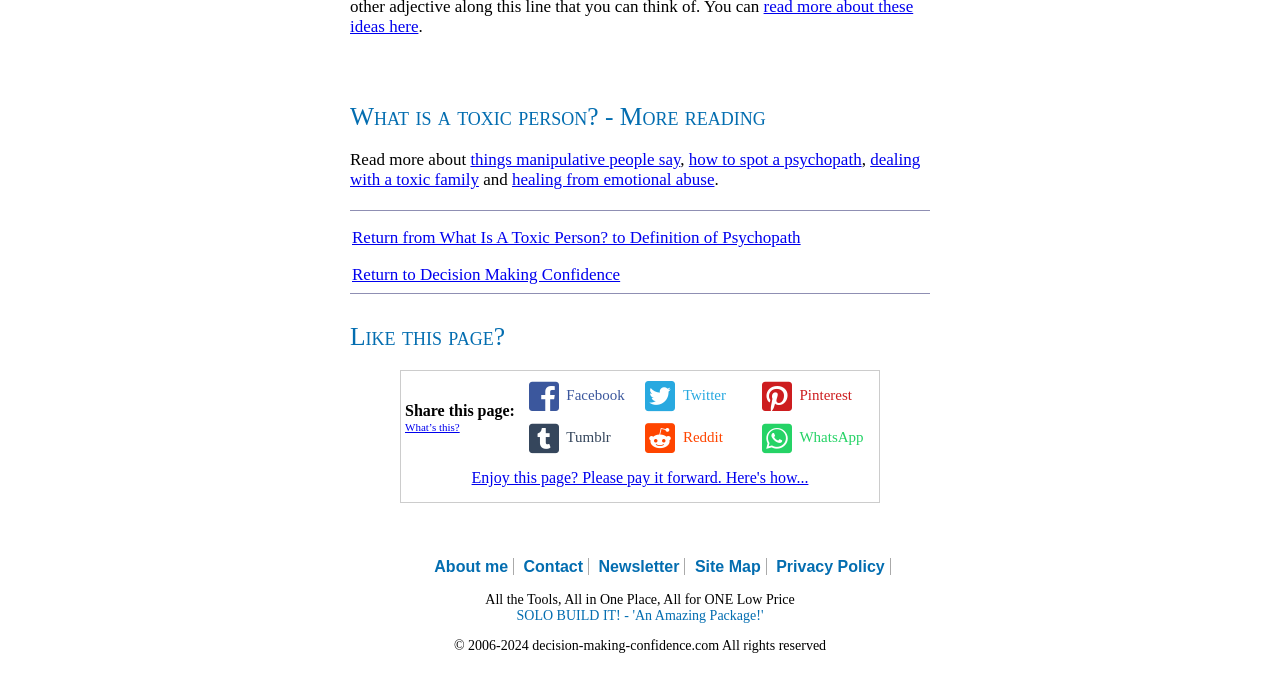Identify the bounding box coordinates of the section that should be clicked to achieve the task described: "Read more about things manipulative people say".

[0.367, 0.222, 0.532, 0.25]